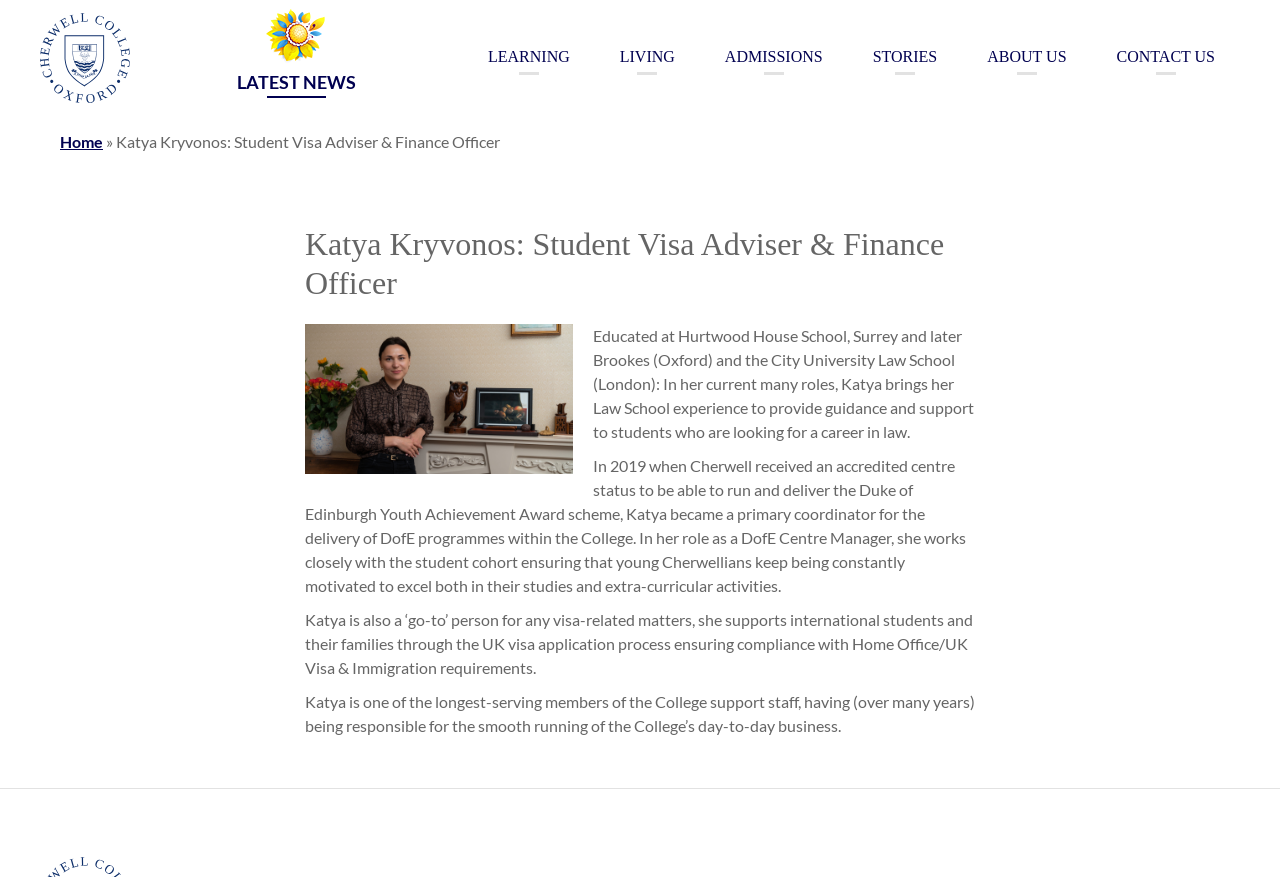Elaborate on the webpage's design and content in a detailed caption.

The webpage is about Katya Kryvonos, a Student Visa Adviser and DofE Centre Manager. At the top left corner, there is a logo link. Next to it, there is a "LATEST NEWS" link, and below that, a "Home" link with a right arrow symbol. The title "Katya Kryvonos: Student Visa Adviser & Finance Officer" is displayed prominently.

Below the title, there is a main article section that takes up most of the page. It starts with a heading that repeats the title, followed by an image. The article then describes Katya's background, including her education and experience in law school. It also mentions her role as a DofE Centre Manager, where she coordinates the delivery of DofE programmes and motivates students to excel in their studies and extracurricular activities.

The article continues to describe Katya's support for international students and their families through the UK visa application process, ensuring compliance with Home Office/UK Visa & Immigration requirements. Finally, it mentions that Katya is one of the longest-serving members of the College support staff, responsible for the smooth running of the College's day-to-day business.